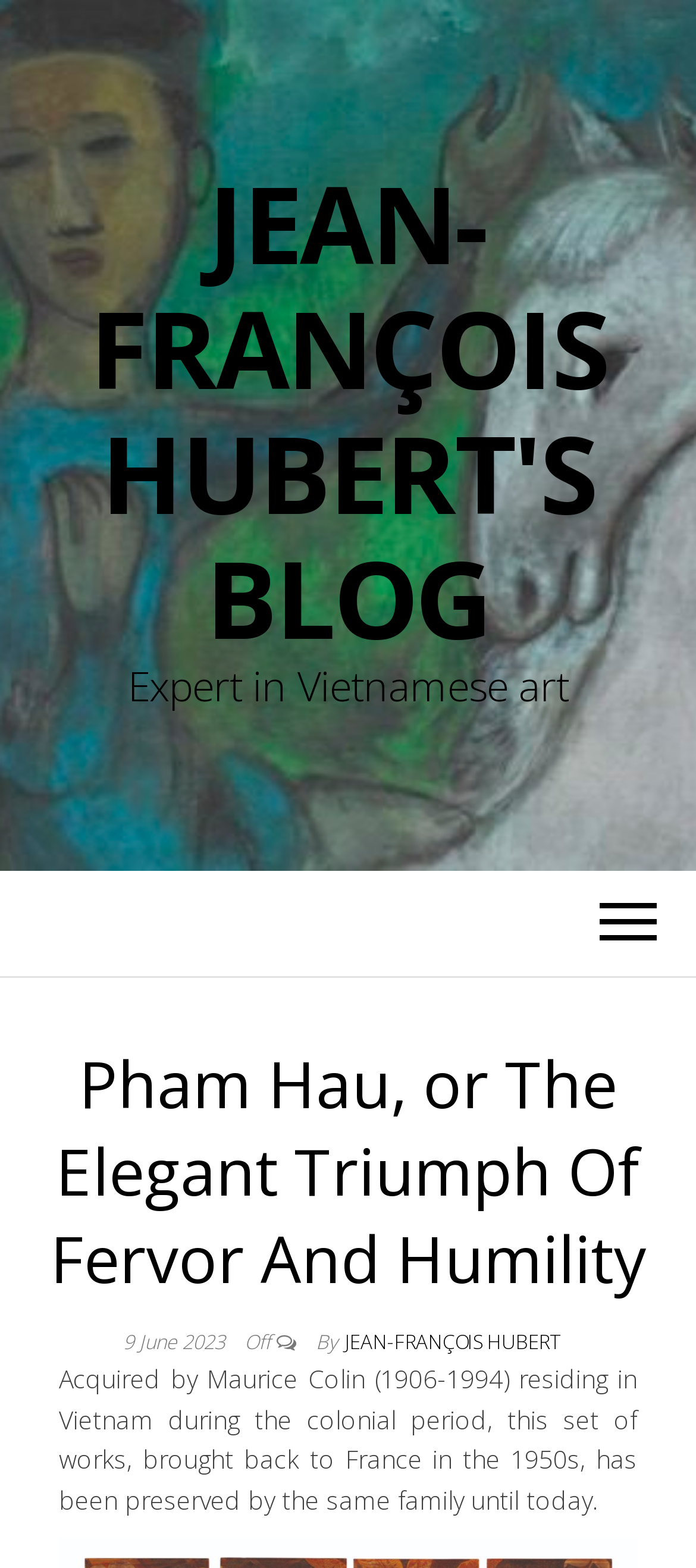Respond to the following query with just one word or a short phrase: 
What is the profession of the person mentioned in the blog post?

Expert in Vietnamese art